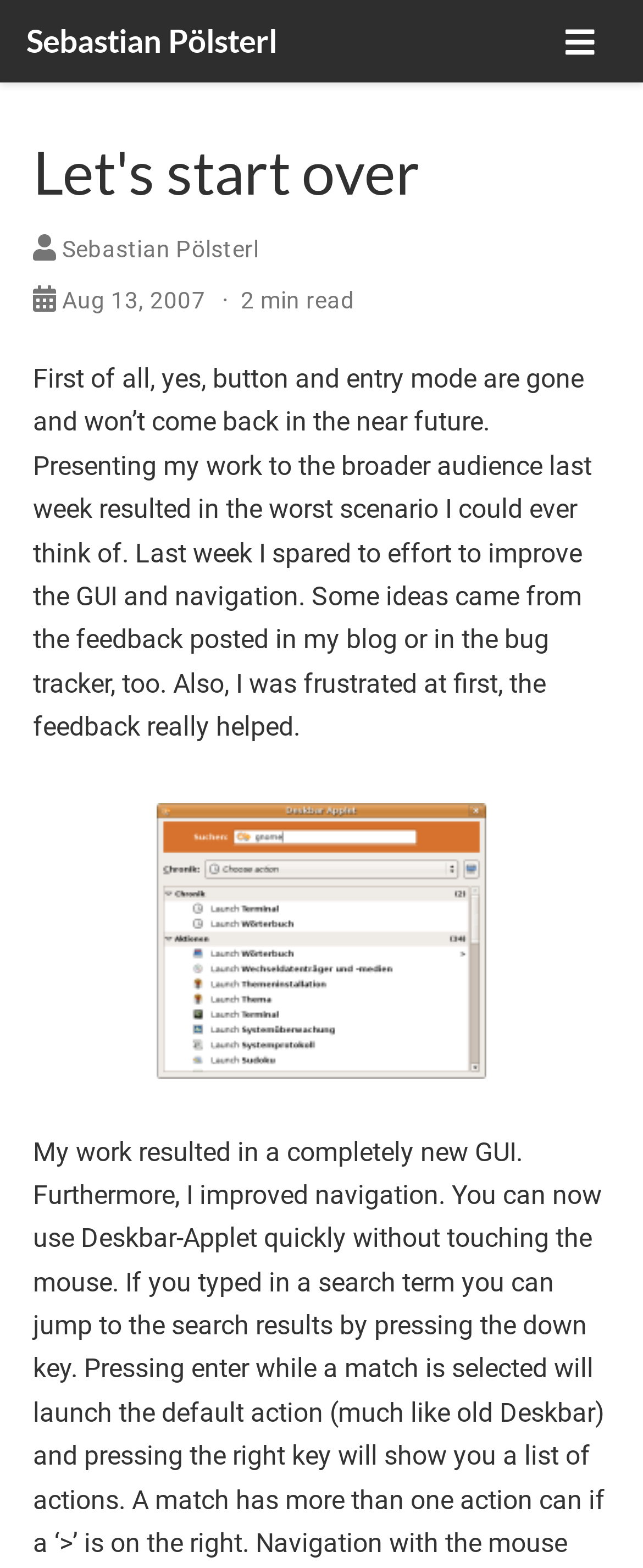Give a short answer to this question using one word or a phrase:
How long does it take to read this article?

2 min